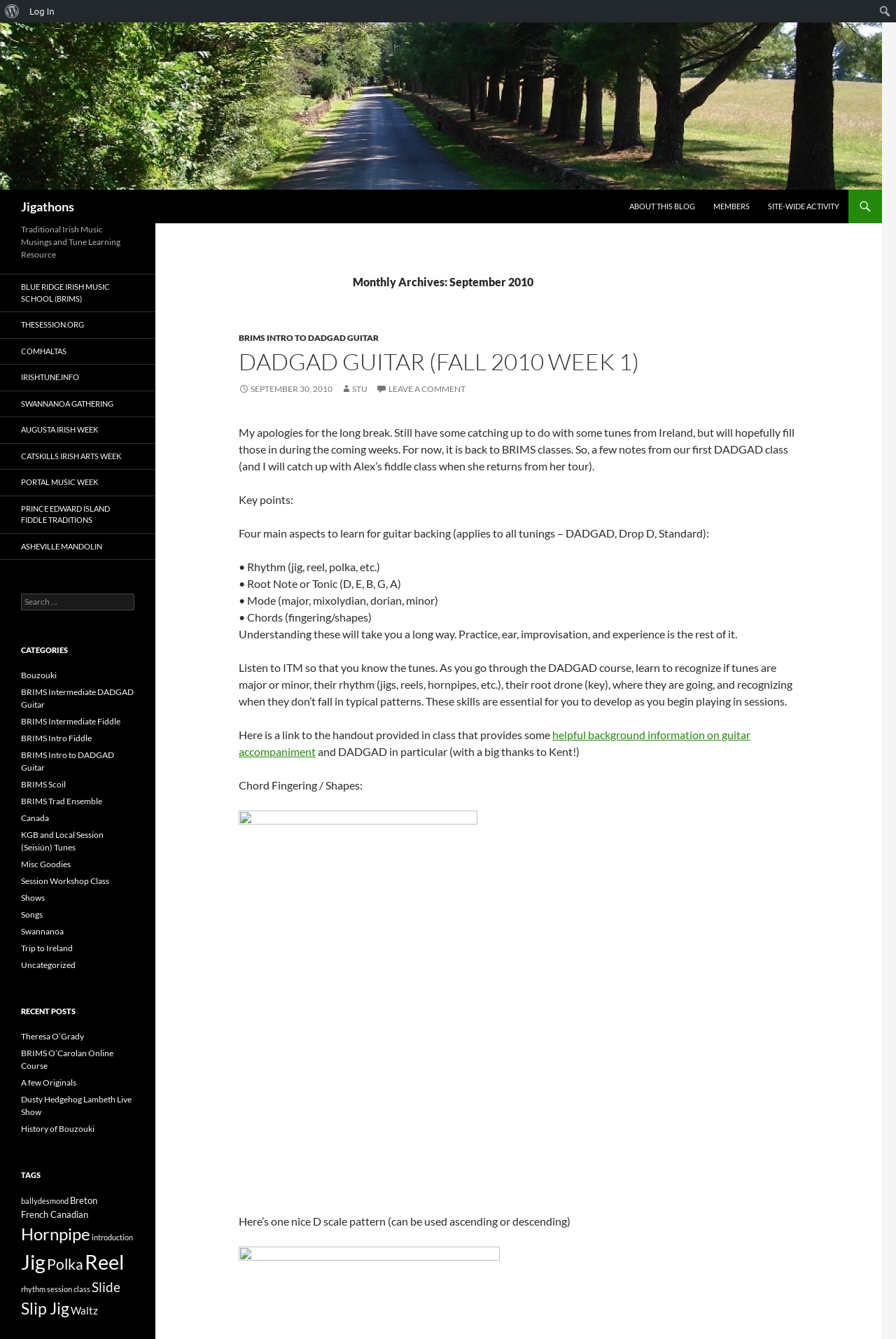Please determine the bounding box coordinates for the element that should be clicked to follow these instructions: "Read the post about DADGAD GUITAR (FALL 2010 WEEK 1)".

[0.266, 0.261, 0.891, 0.28]